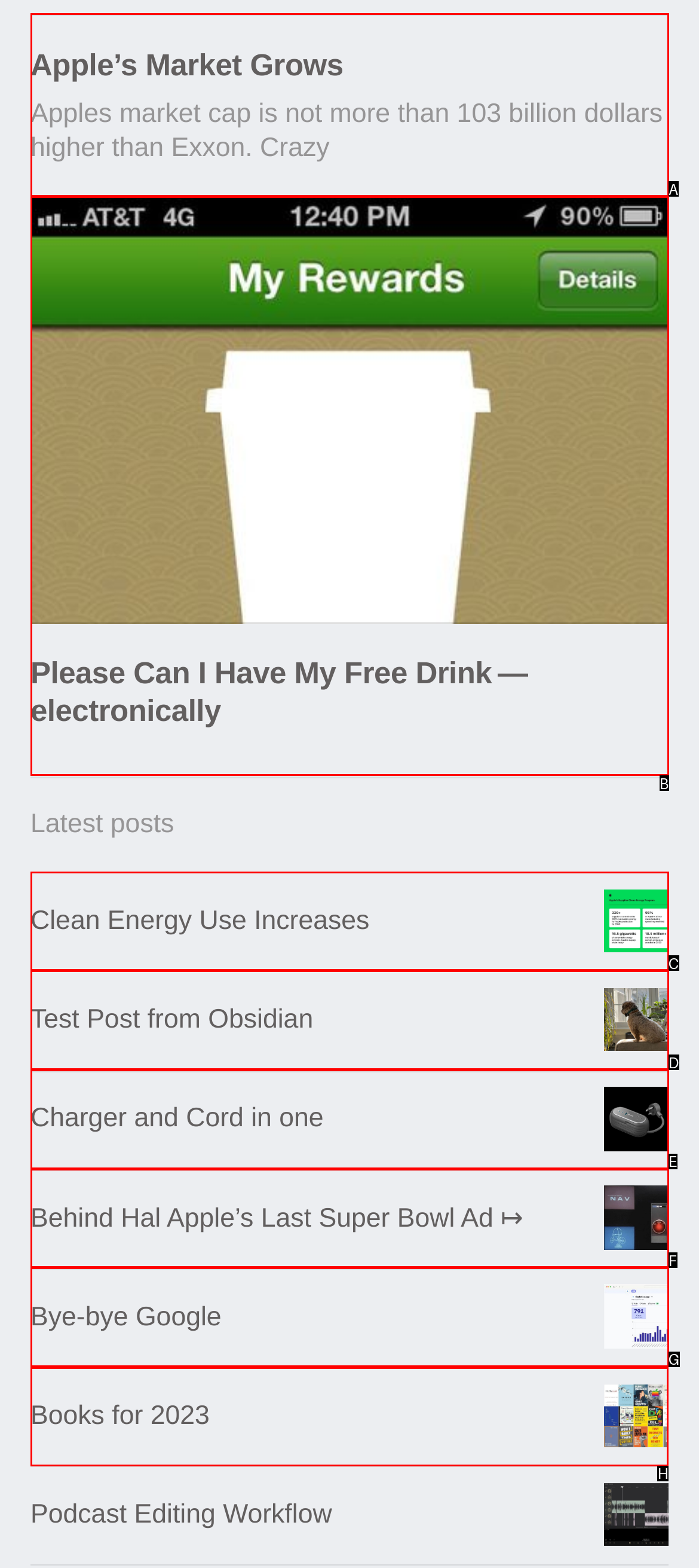Based on the choices marked in the screenshot, which letter represents the correct UI element to perform the task: Explore books for 2023?

H